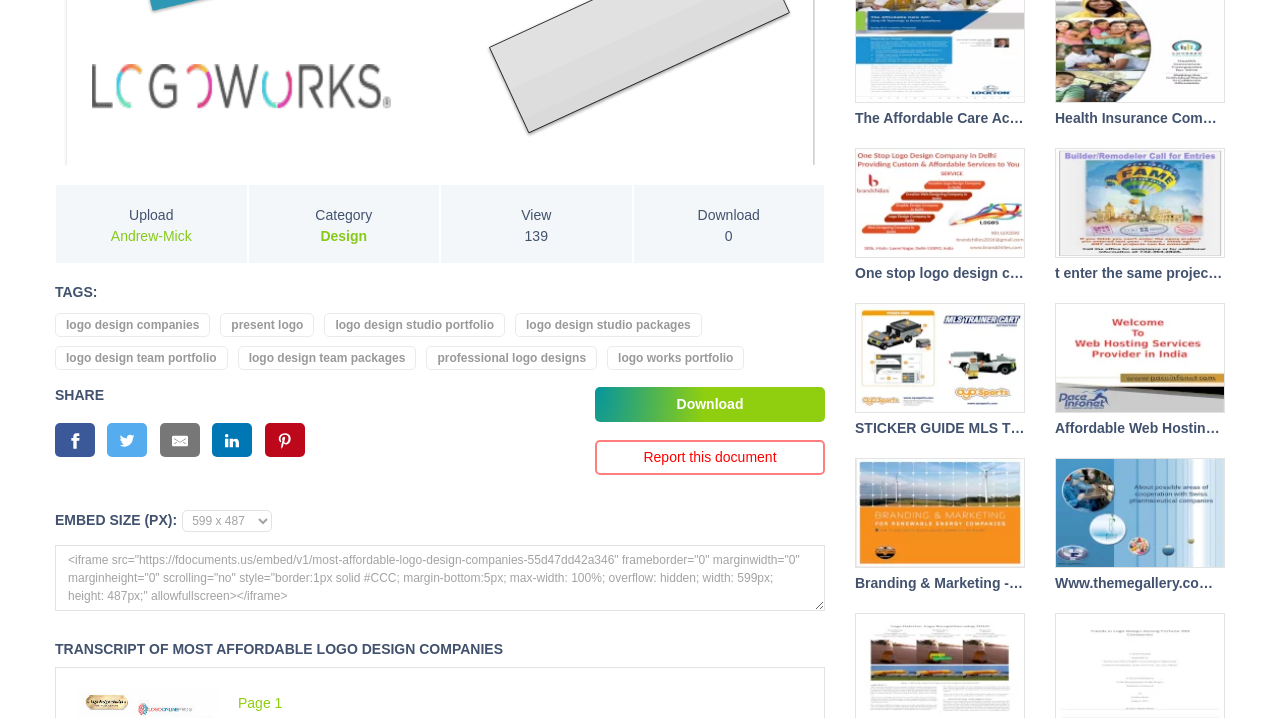Given the description of a UI element: "Page 1", identify the bounding box coordinates of the matching element in the webpage screenshot.

[0.186, 0.968, 0.221, 0.99]